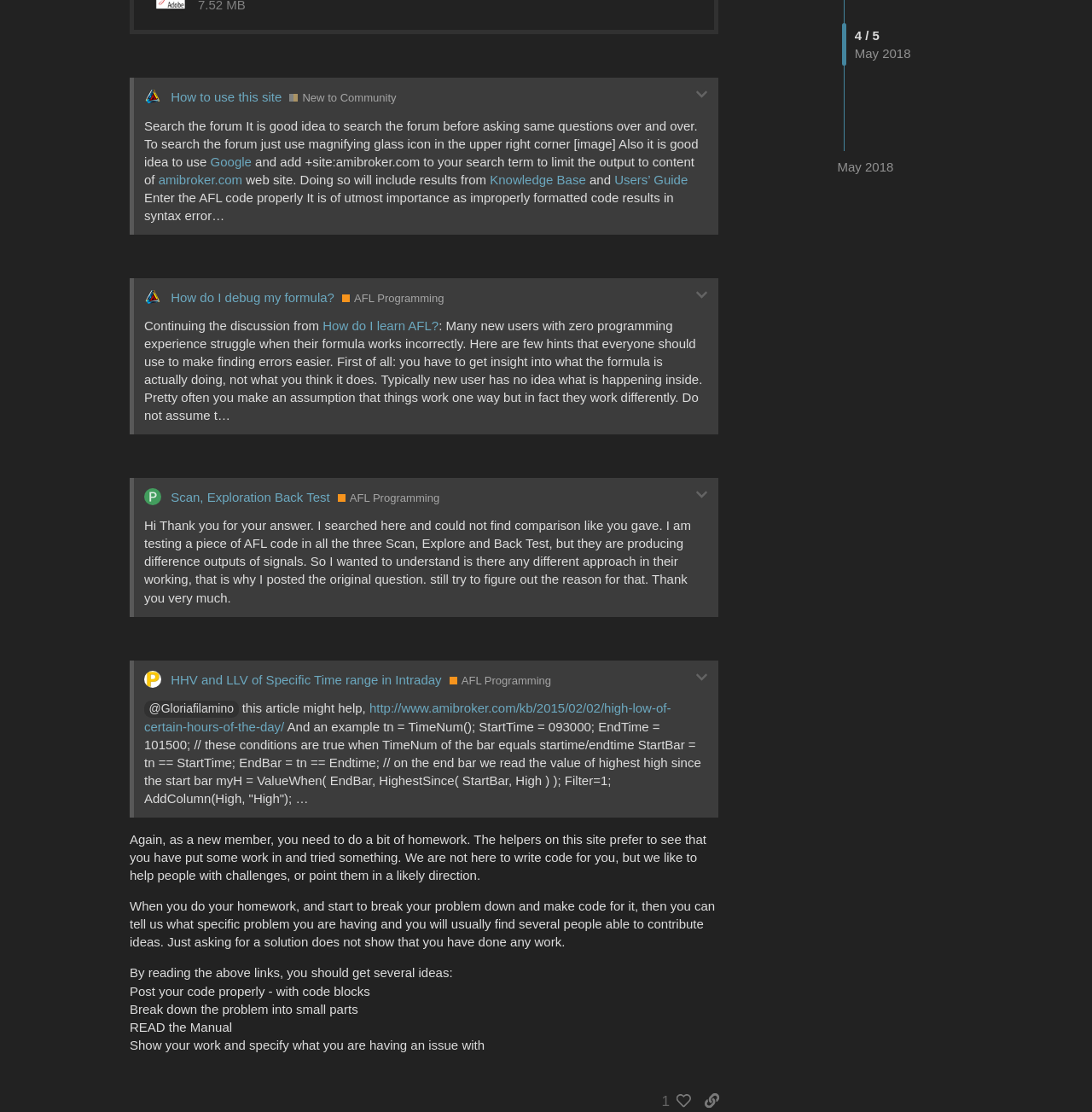Locate the bounding box coordinates of the area that needs to be clicked to fulfill the following instruction: "Click the 'Reply' button". The coordinates should be in the format of four float numbers between 0 and 1, namely [left, top, right, bottom].

[0.602, 0.36, 0.666, 0.386]